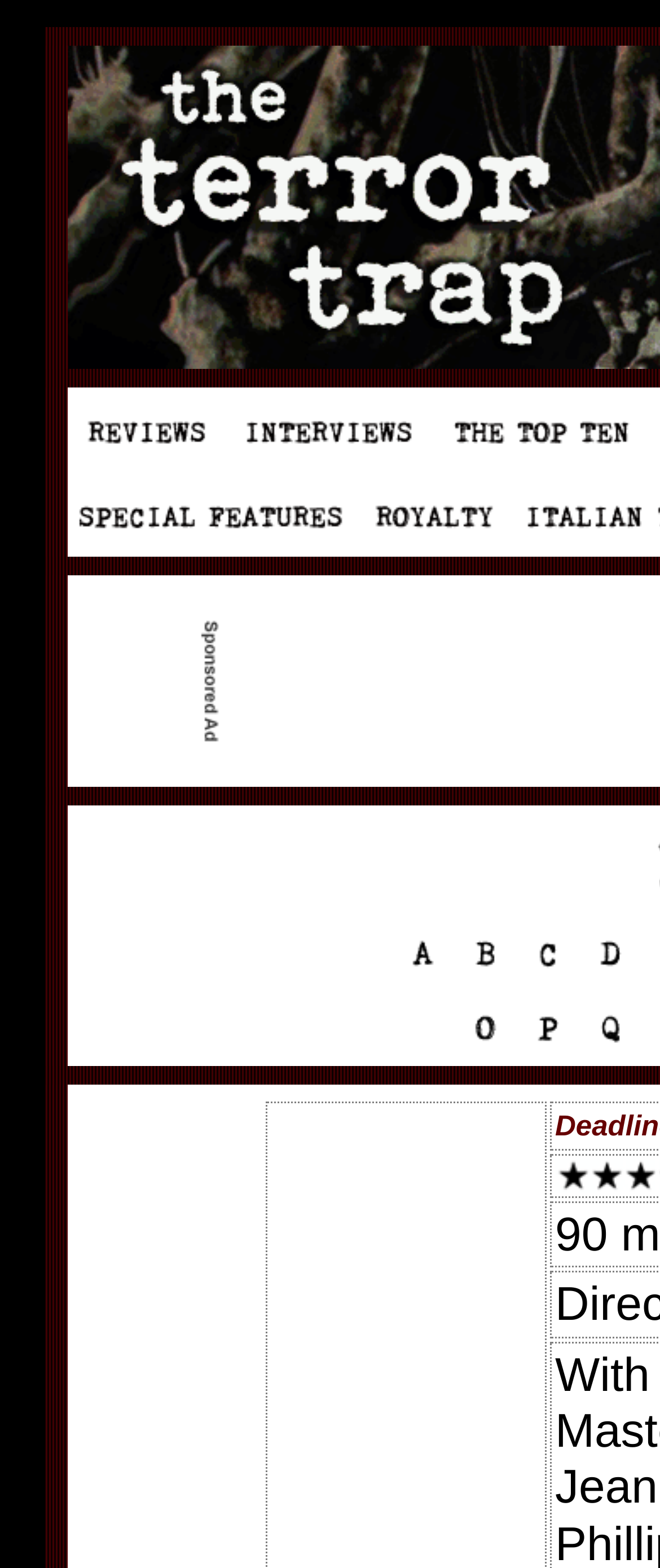How many table cells are there in the webpage? Please answer the question using a single word or phrase based on the image.

34